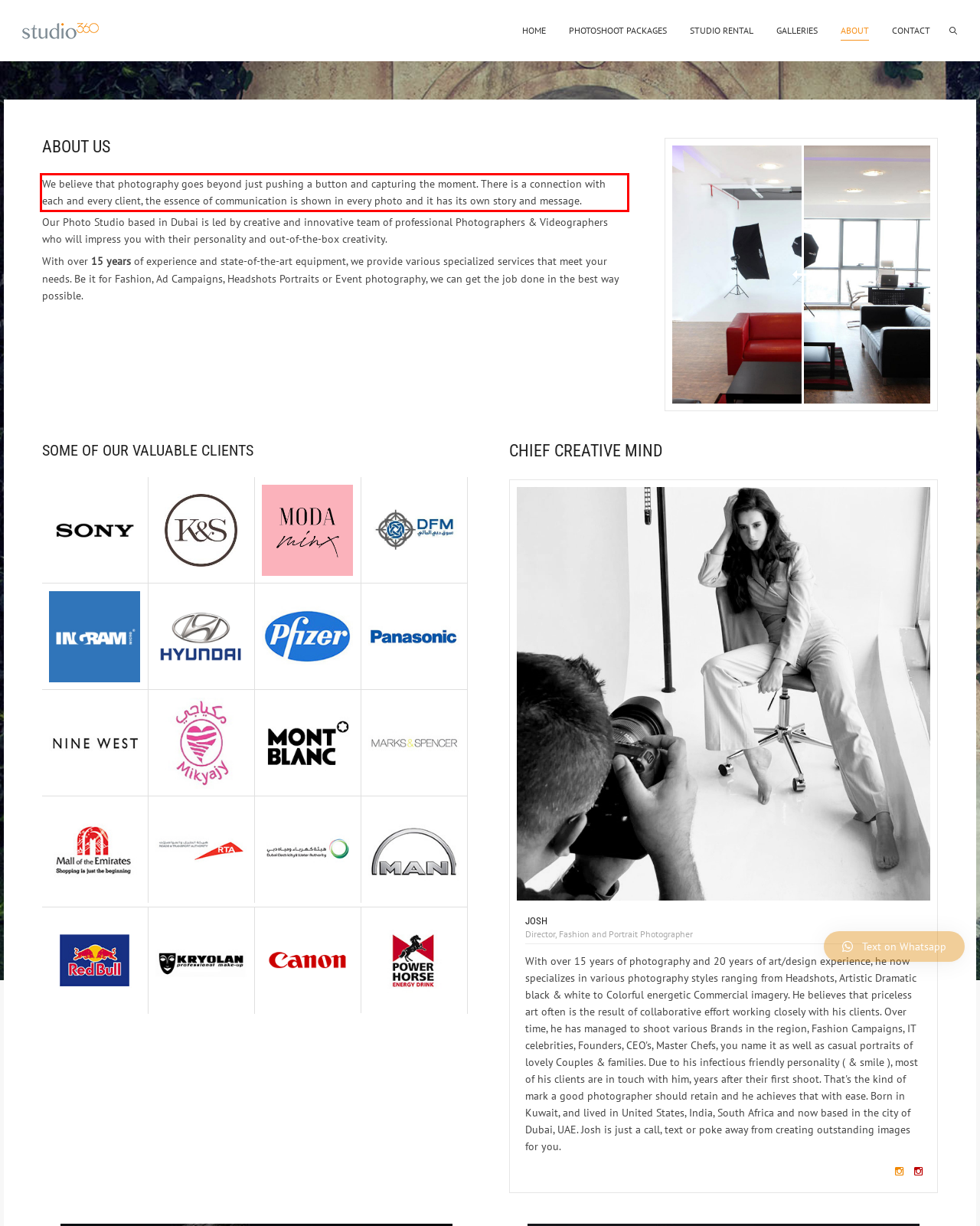With the provided screenshot of a webpage, locate the red bounding box and perform OCR to extract the text content inside it.

We believe that photography goes beyond just pushing a button and capturing the moment. There is a connection with each and every client, the essence of communication is shown in every photo and it has its own story and message.